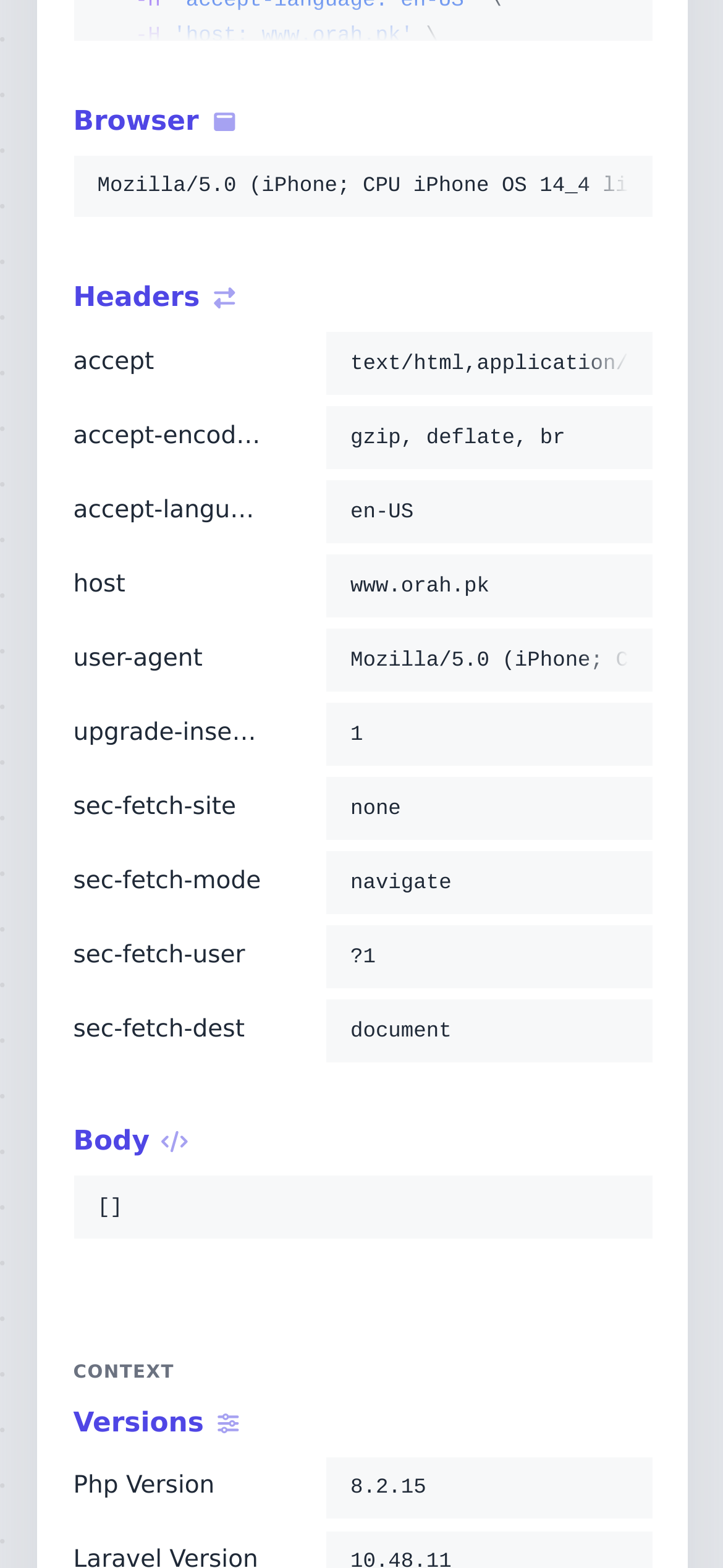Please locate the bounding box coordinates of the element that needs to be clicked to achieve the following instruction: "Copy accept to clipboard". The coordinates should be four float numbers between 0 and 1, i.e., [left, top, right, bottom].

[0.825, 0.22, 0.875, 0.243]